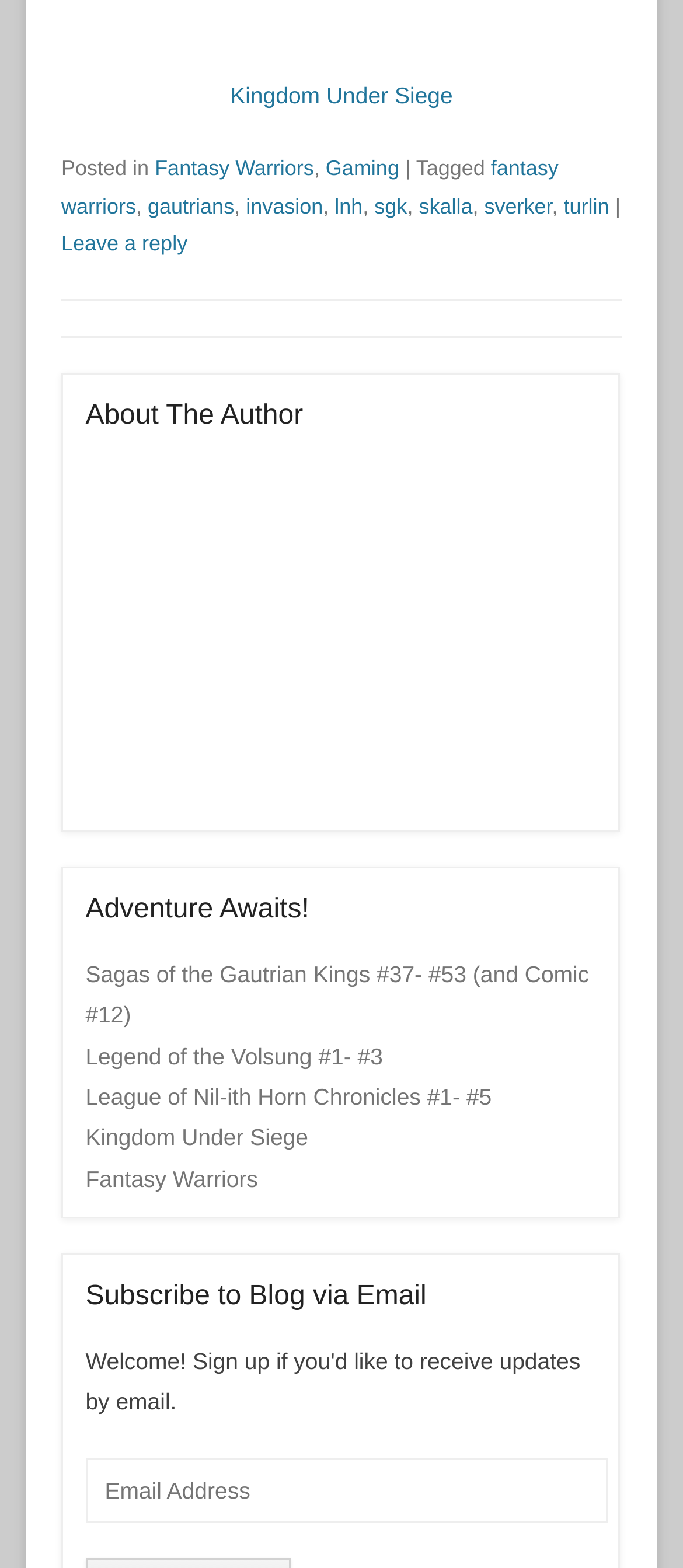Return the bounding box coordinates of the UI element that corresponds to this description: "Gaming". The coordinates must be given as four float numbers in the range of 0 and 1, [left, top, right, bottom].

[0.477, 0.1, 0.585, 0.115]